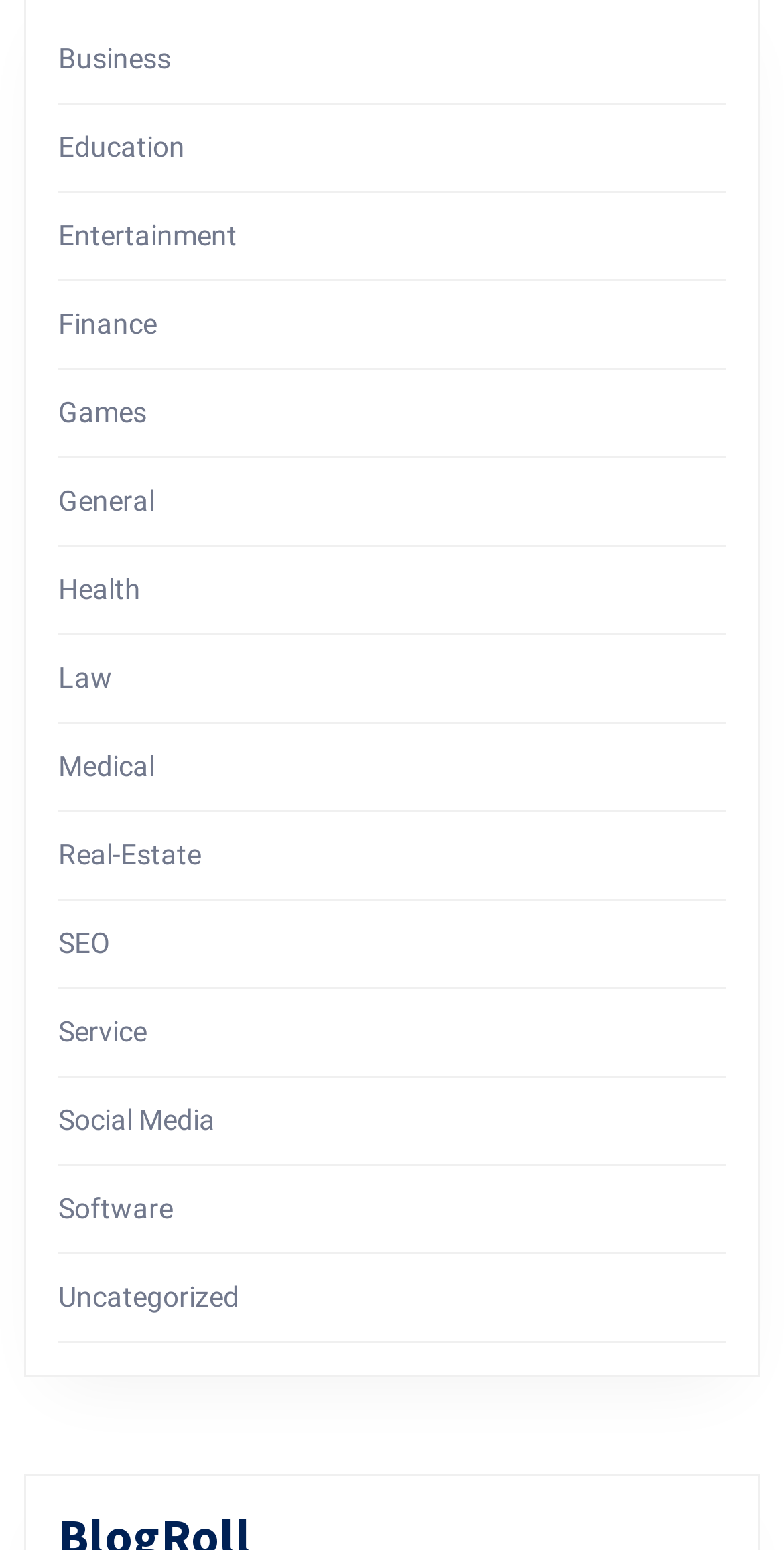Find the bounding box coordinates of the clickable area required to complete the following action: "Click on DrivingTips".

None